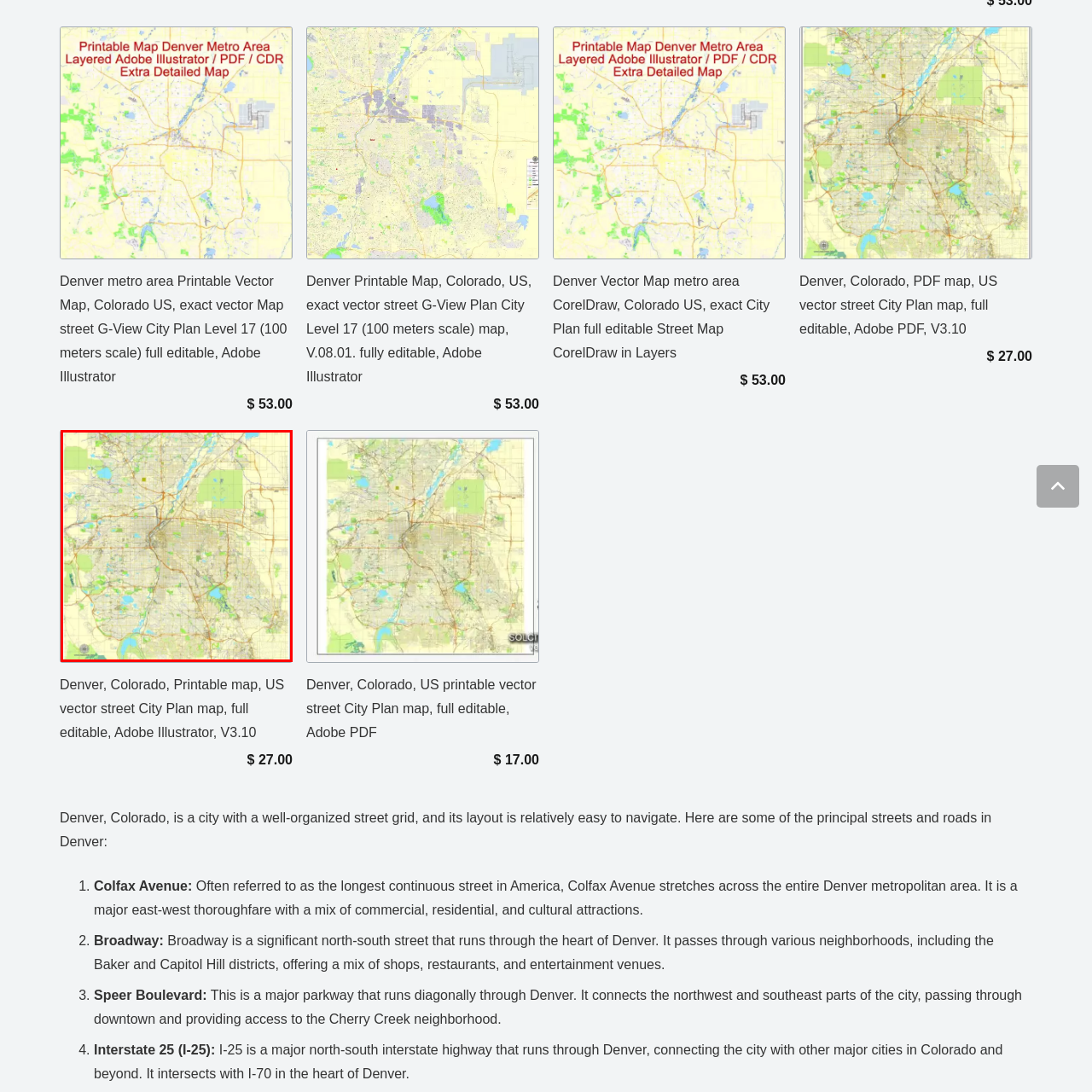Direct your attention to the image within the red boundary, What software is the map compatible with?
 Respond with a single word or phrase.

Adobe Illustrator